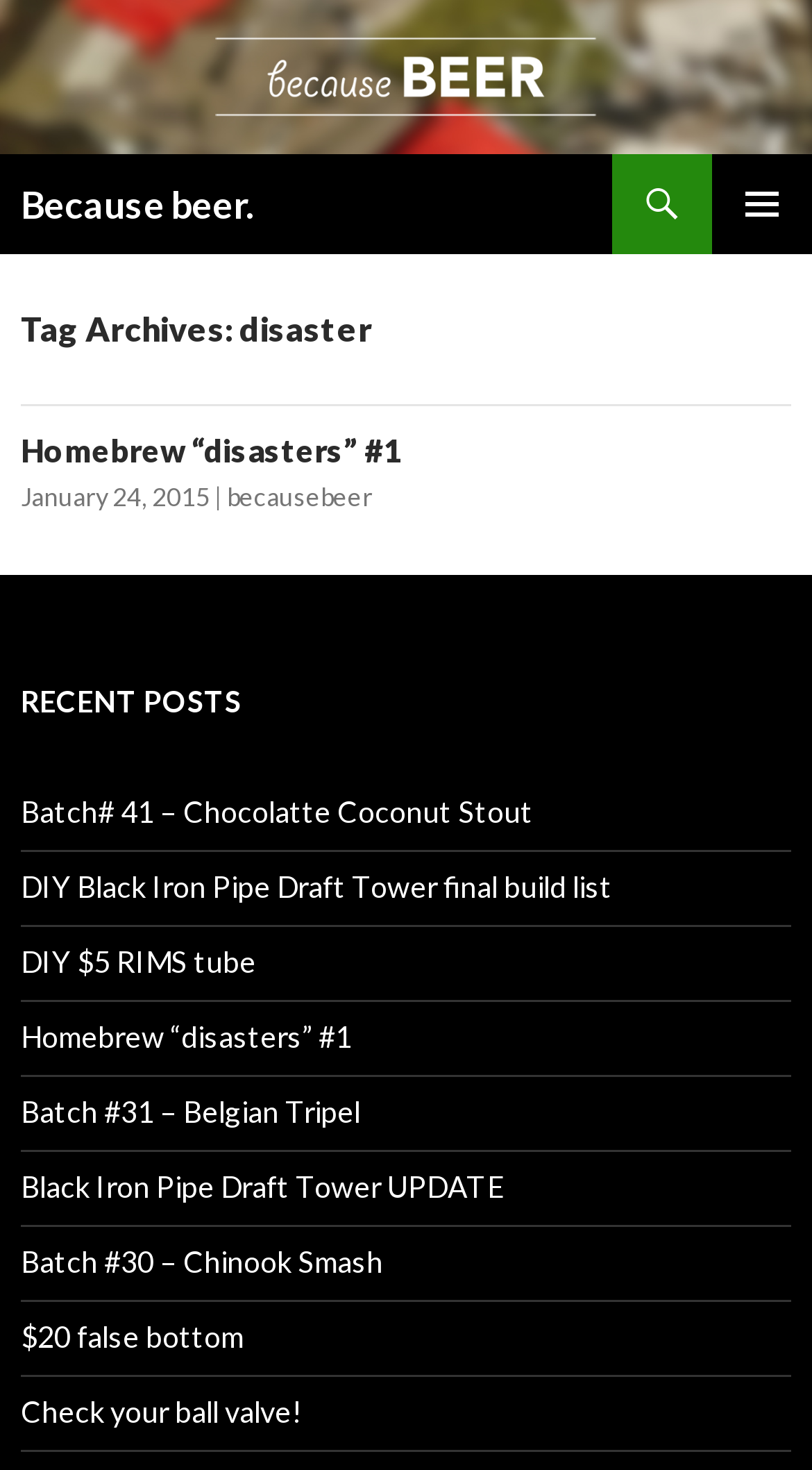Please identify the bounding box coordinates of the element that needs to be clicked to execute the following command: "View the 'Batch# 41 – Chocolatte Coconut Stout' post". Provide the bounding box using four float numbers between 0 and 1, formatted as [left, top, right, bottom].

[0.026, 0.54, 0.656, 0.564]